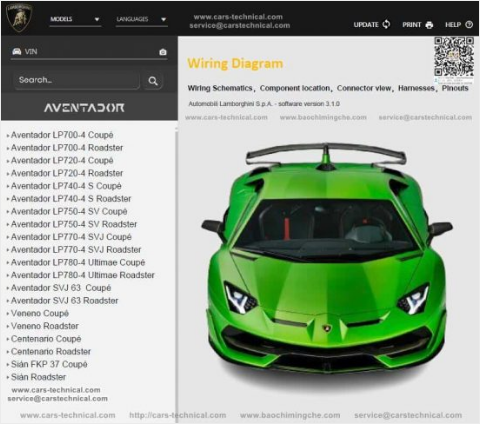What is the purpose of the navigation menu?
Answer the question with a detailed explanation, including all necessary information.

The navigation menu on the left side lists different versions of the Aventador, suggesting that users can explore specific wiring diagrams and components relevant to each model, which implies that the menu is used to navigate and access technical information for various Lamborghini Aventador models.